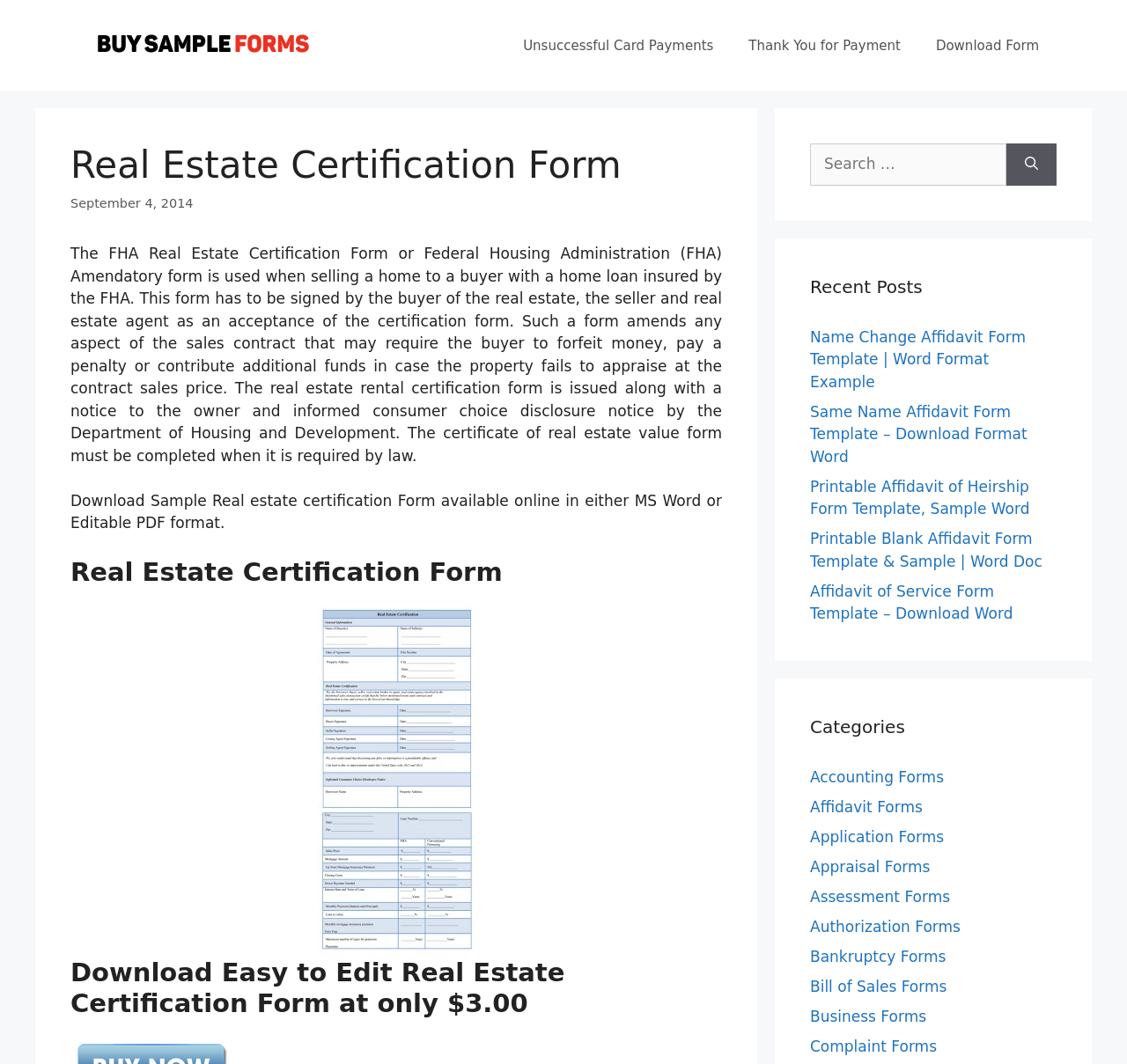Please look at the image and answer the question with a detailed explanation: How many links are present in the navigation section?

By examining the webpage structure, I found that the navigation section contains four links: 'Unsuccessful Card Payments', 'Thank You for Payment', 'Download Form', and 'Sample Forms'.